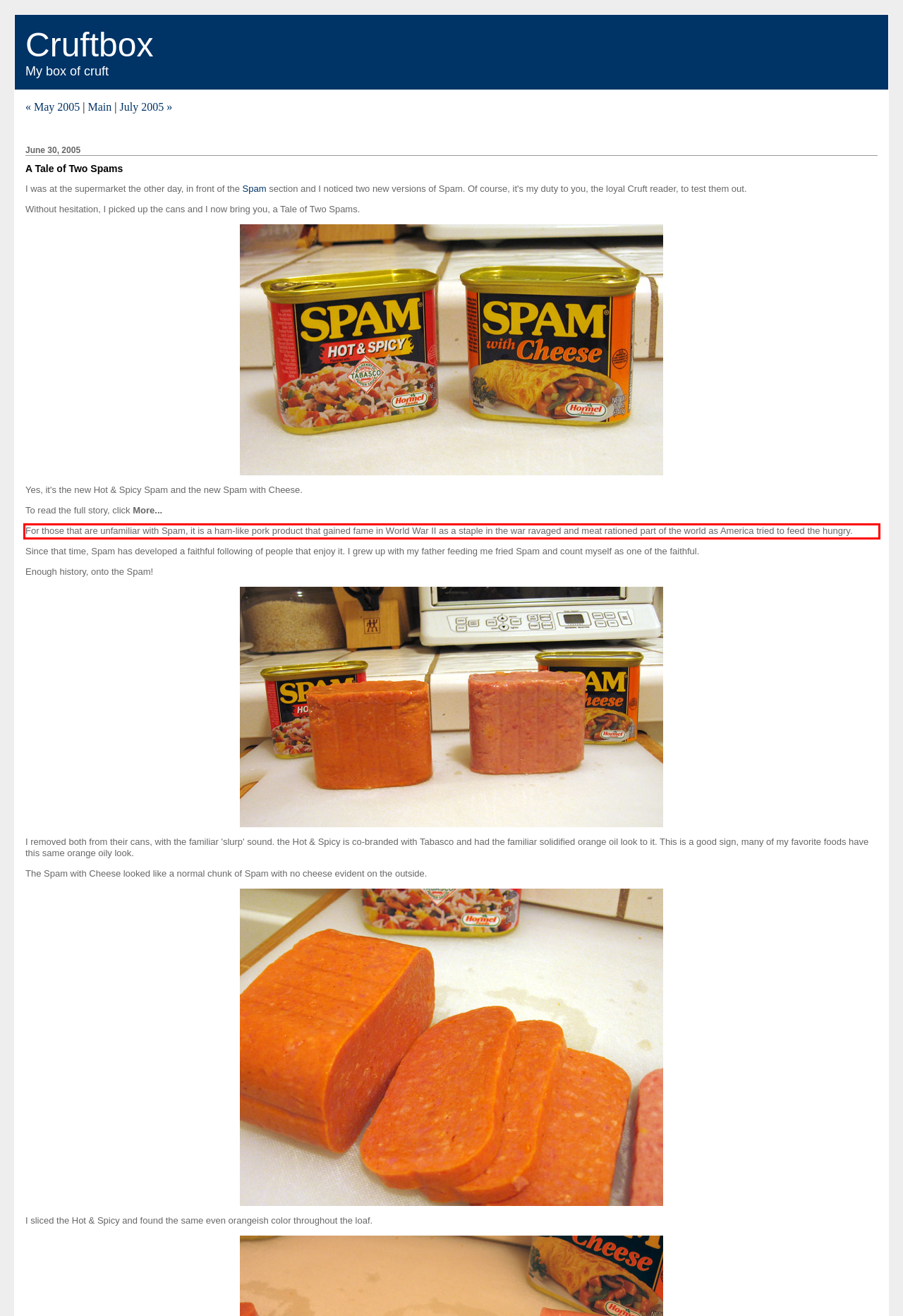There is a UI element on the webpage screenshot marked by a red bounding box. Extract and generate the text content from within this red box.

For those that are unfamiliar with Spam, it is a ham-like pork product that gained fame in World War II as a staple in the war ravaged and meat rationed part of the world as America tried to feed the hungry.